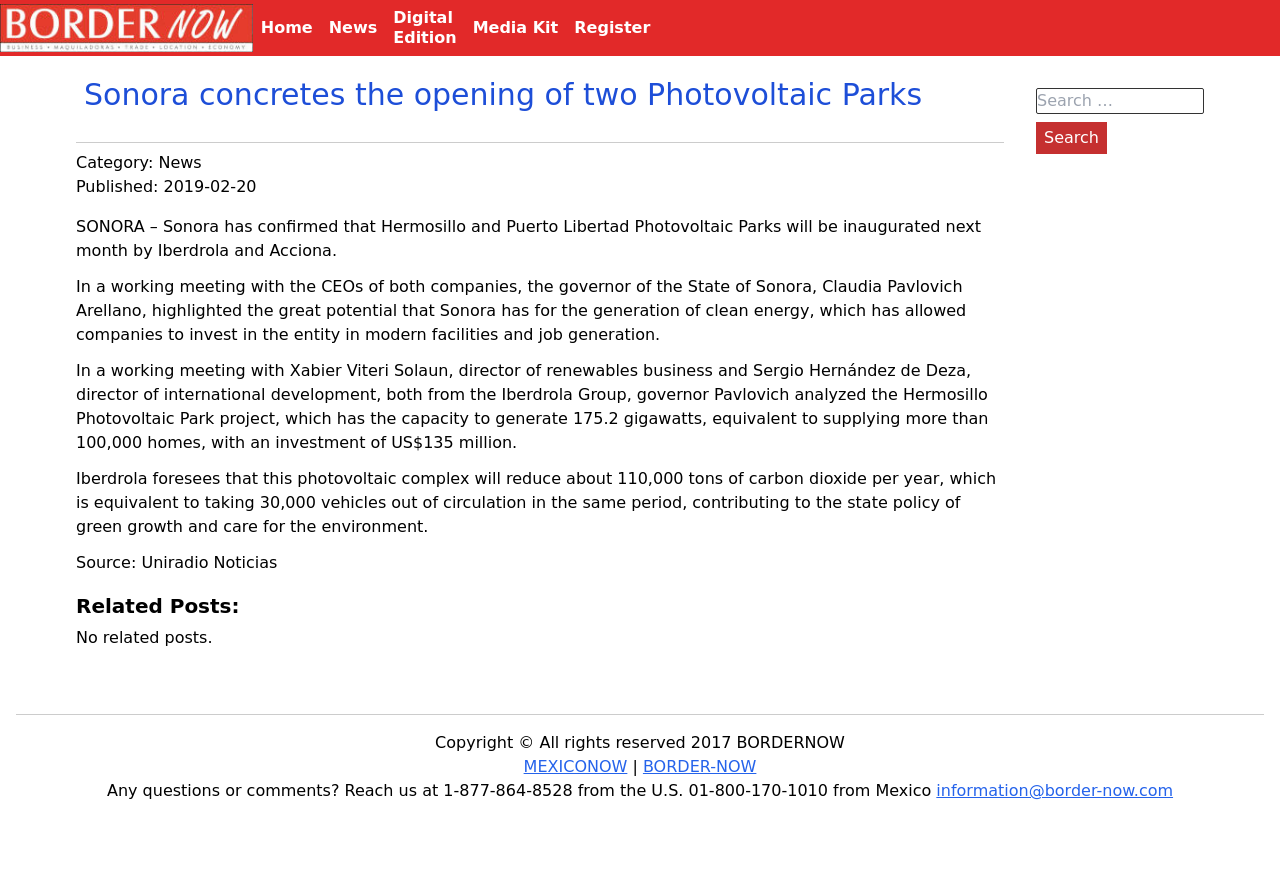What is the investment amount for the Hermosillo Photovoltaic Park project?
Using the image, answer in one word or phrase.

US$135 million